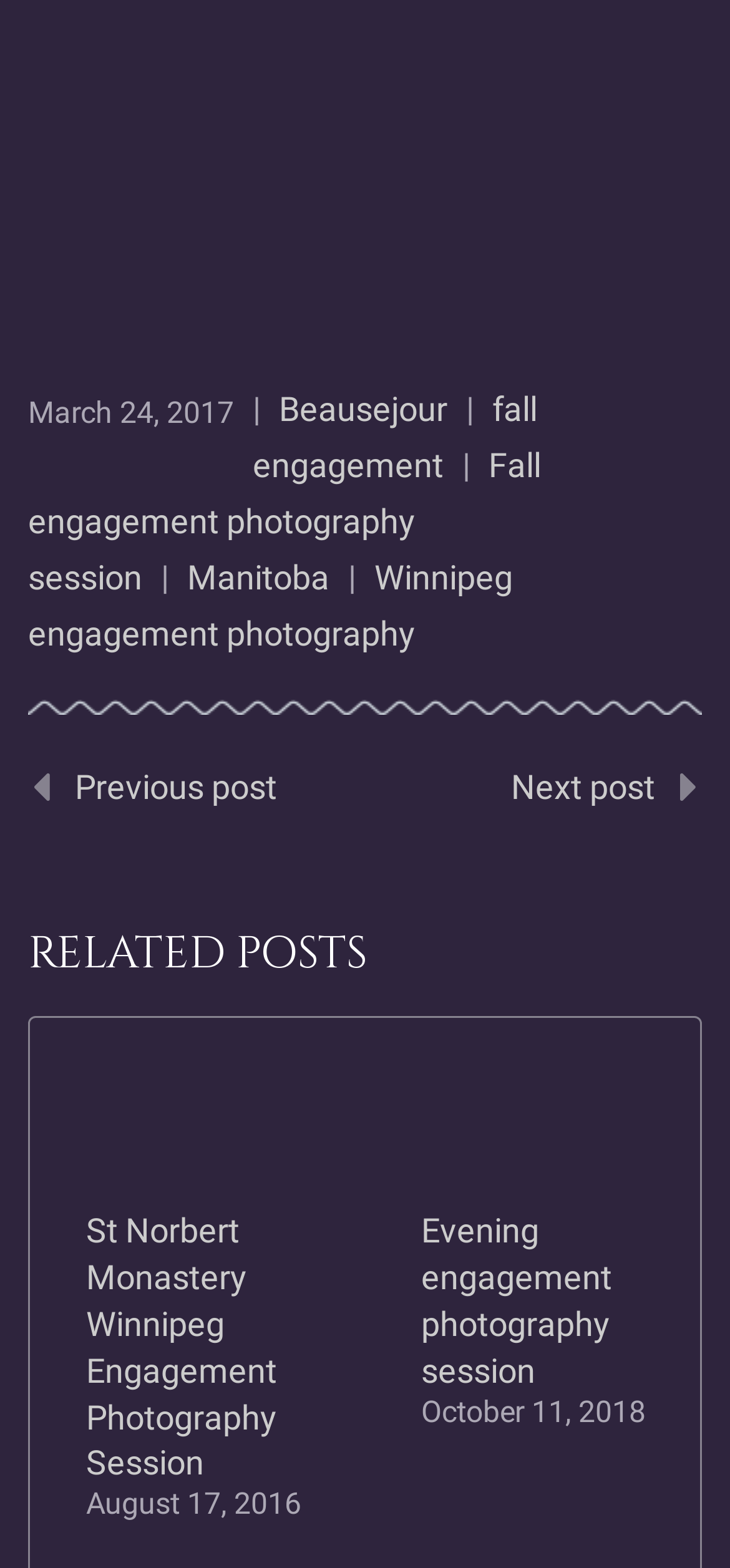What is the location of the engagement photography session?
Please interpret the details in the image and answer the question thoroughly.

The location of the engagement photography session can be inferred from the link 'Winnipeg engagement photography' which is located near the top of the webpage.